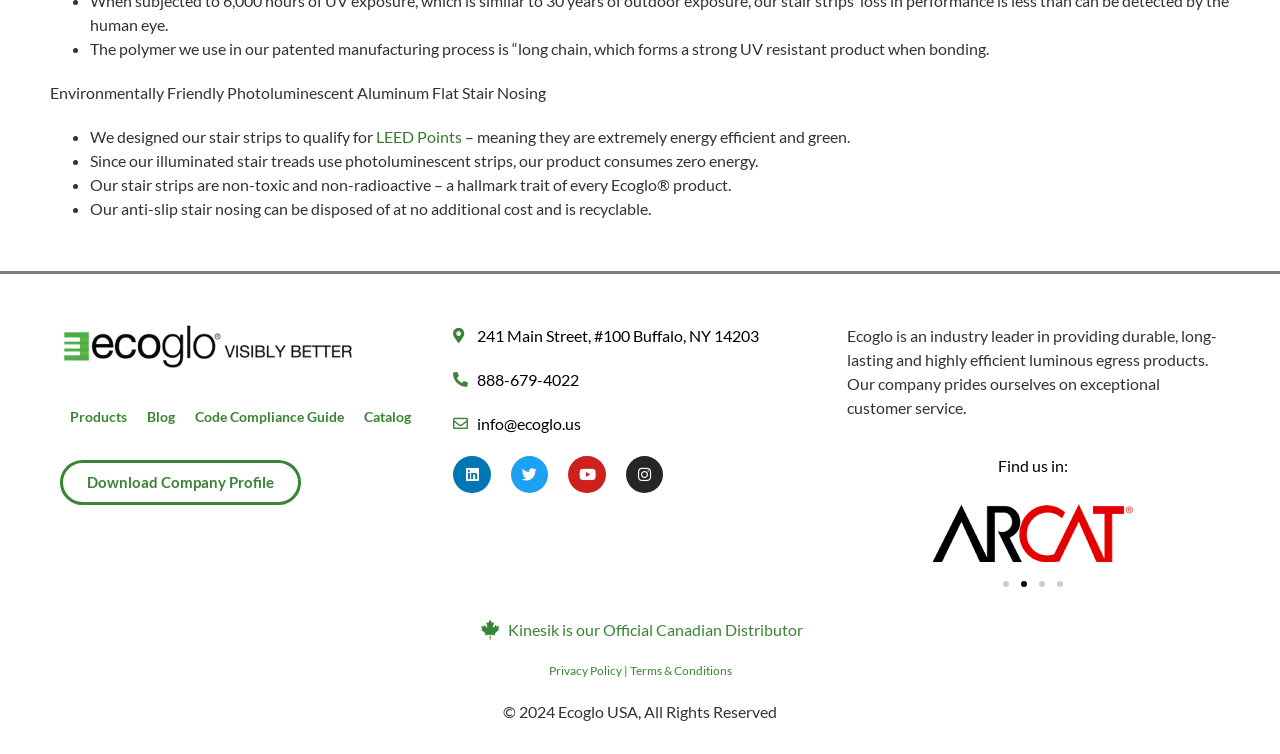Can you specify the bounding box coordinates for the region that should be clicked to fulfill this instruction: "Call 888-679-4022".

[0.354, 0.488, 0.646, 0.52]